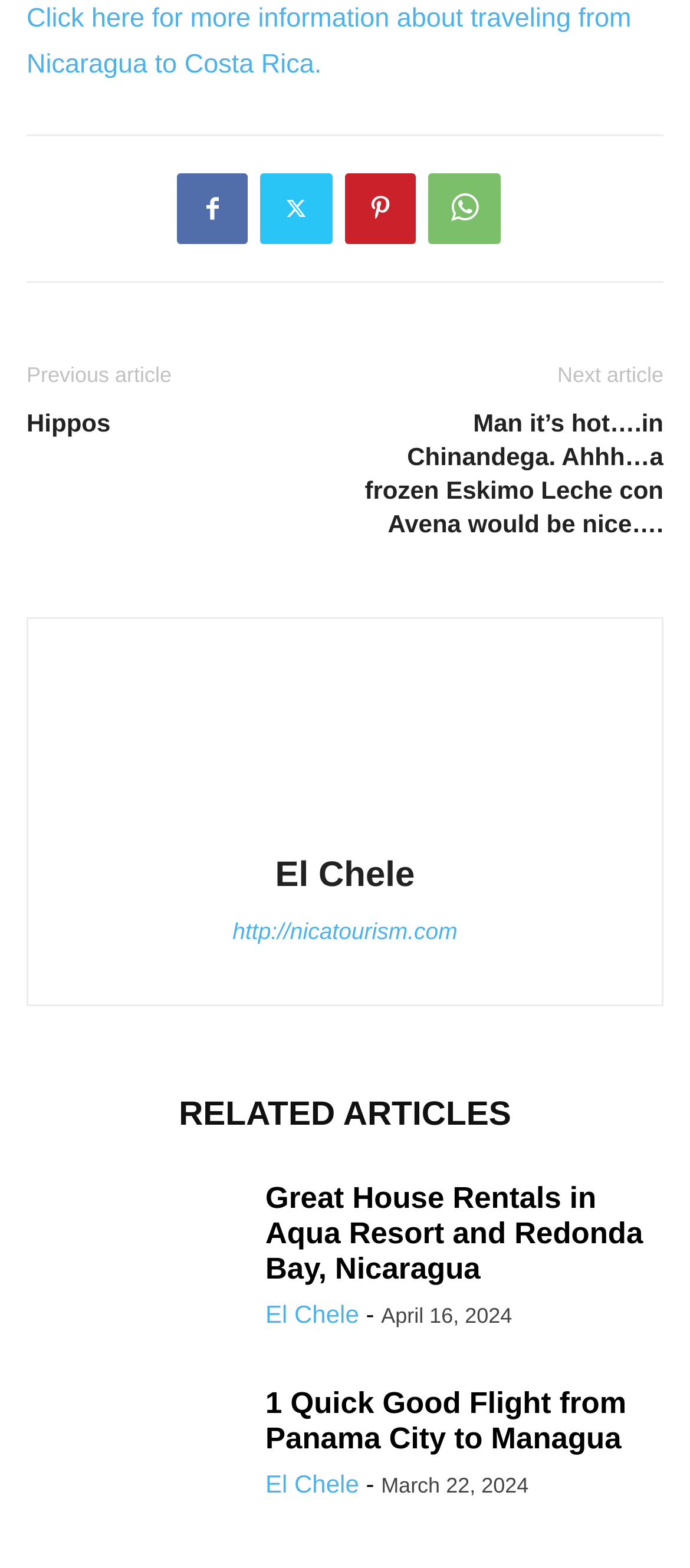What is the title of the previous article? Please answer the question using a single word or phrase based on the image.

Man it’s hot….in Chinandega.